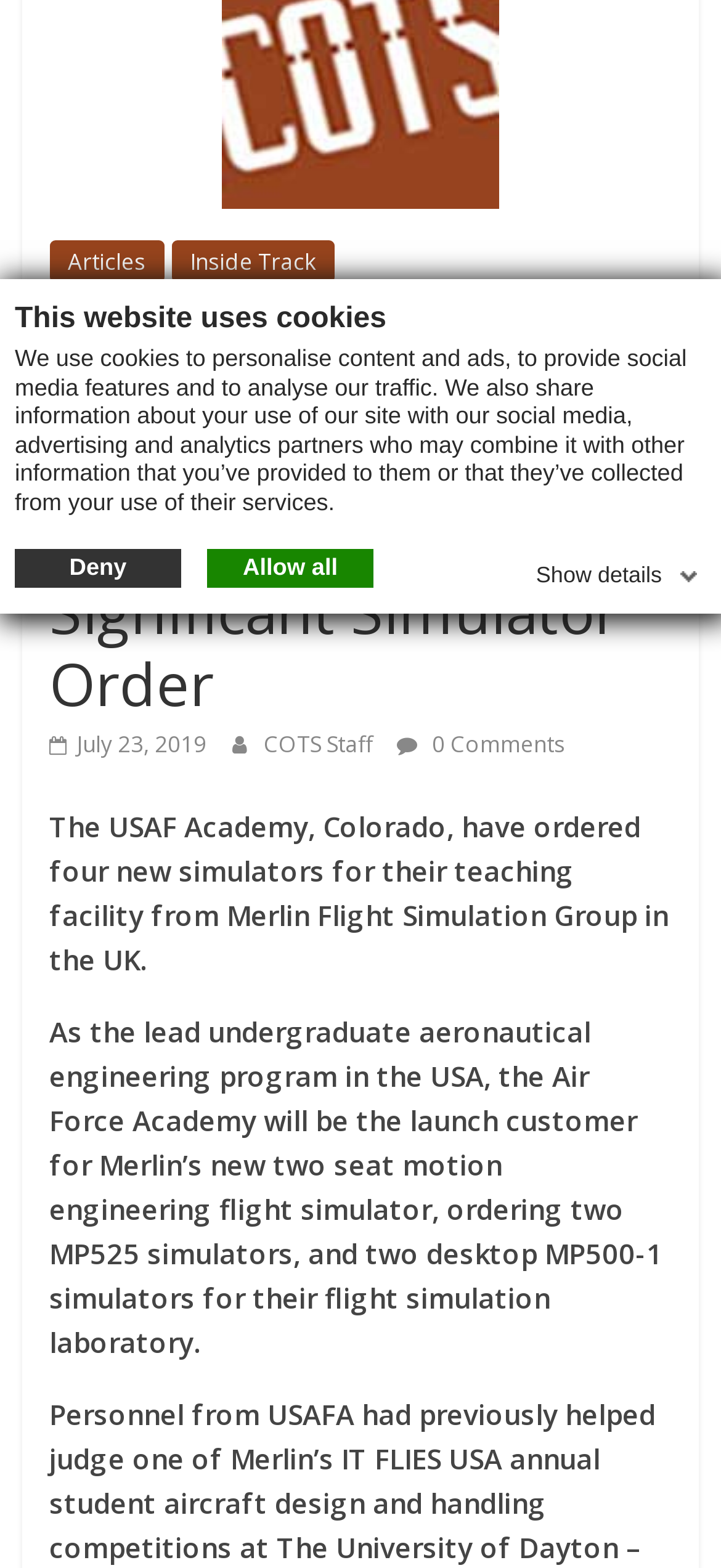From the webpage screenshot, predict the bounding box of the UI element that matches this description: "Deny".

[0.021, 0.35, 0.251, 0.375]